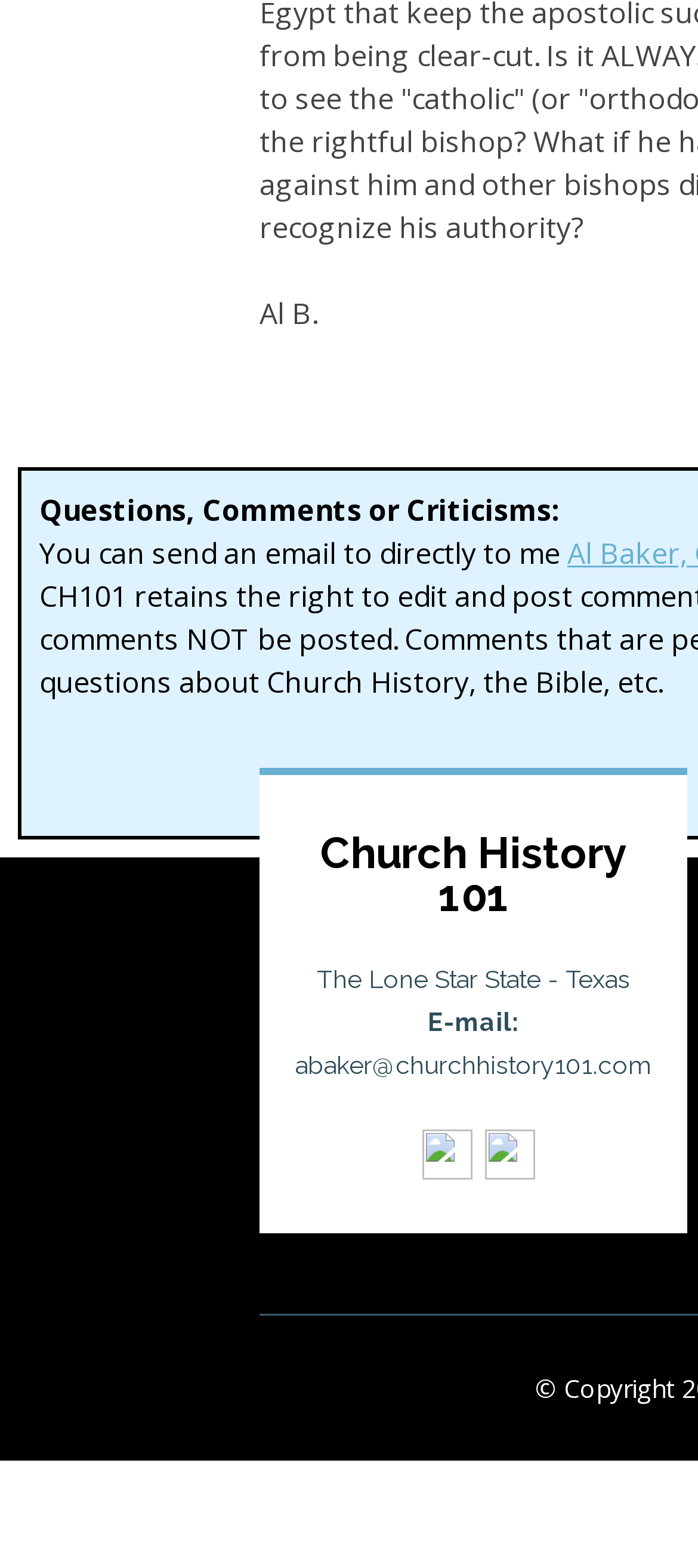Based on what you see in the screenshot, provide a thorough answer to this question: What is the topic of the webpage?

The webpage contains a heading element with the content 'Church History 101' which suggests that the topic of the webpage is related to church history.